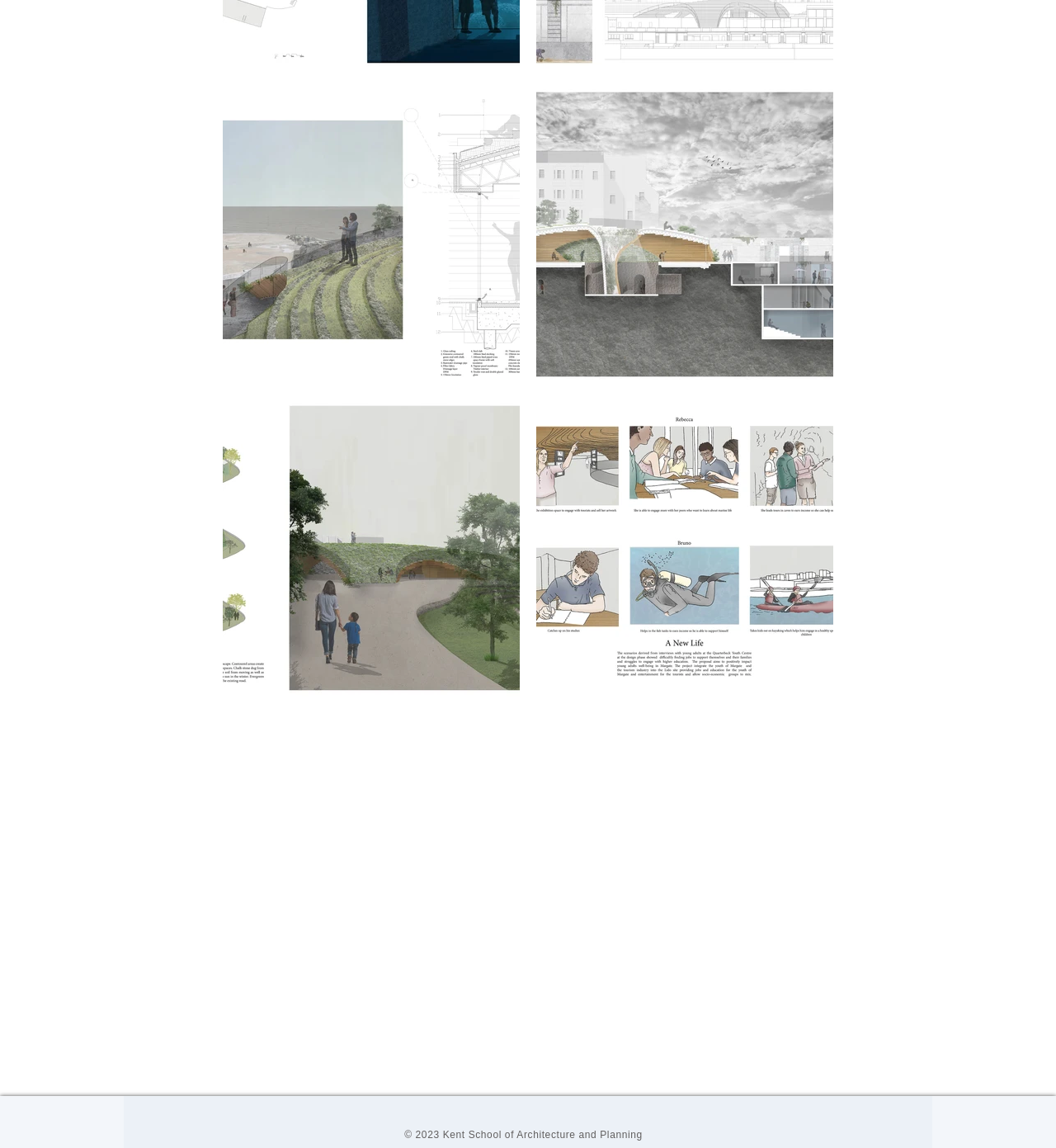How many social media icons are present in the social bar?
Using the information from the image, give a concise answer in one word or a short phrase.

5